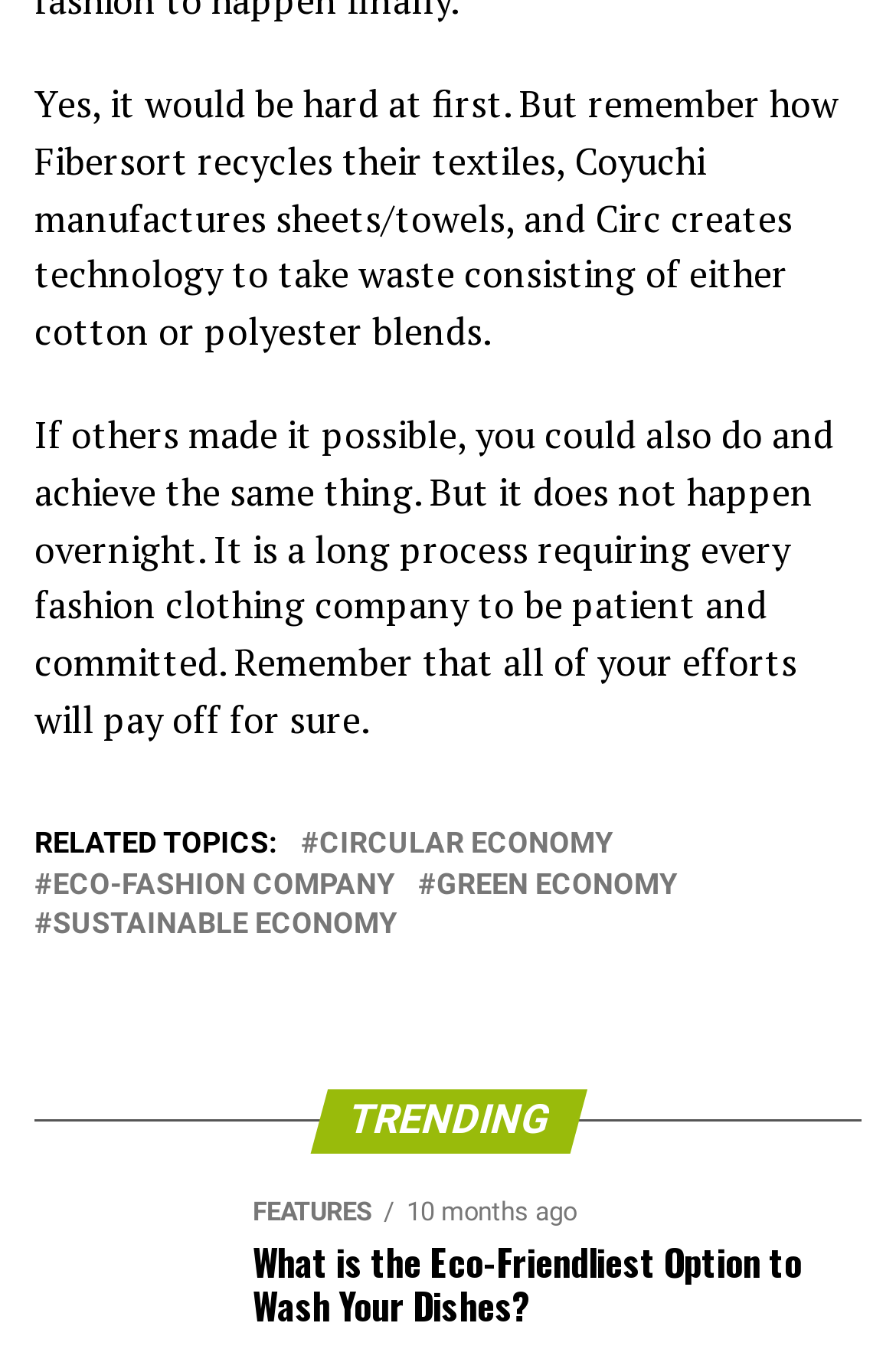What is the topic of the related links?
Refer to the image and offer an in-depth and detailed answer to the question.

The related links section has four links with topics related to economy and fashion, including circular economy, eco-fashion company, green economy, and sustainable economy.